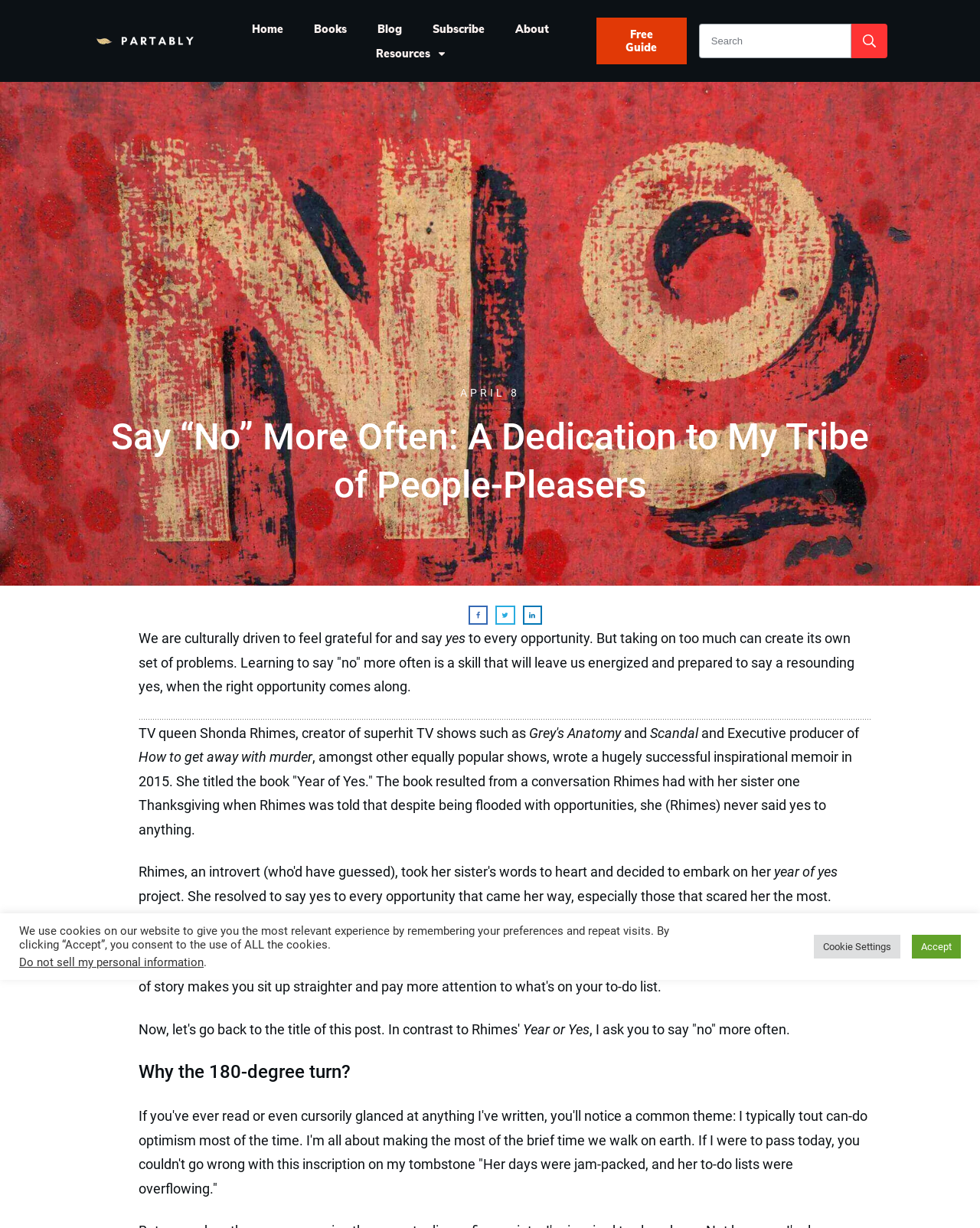Provide the bounding box coordinates for the area that should be clicked to complete the instruction: "Click the 'About' link".

[0.526, 0.015, 0.56, 0.032]